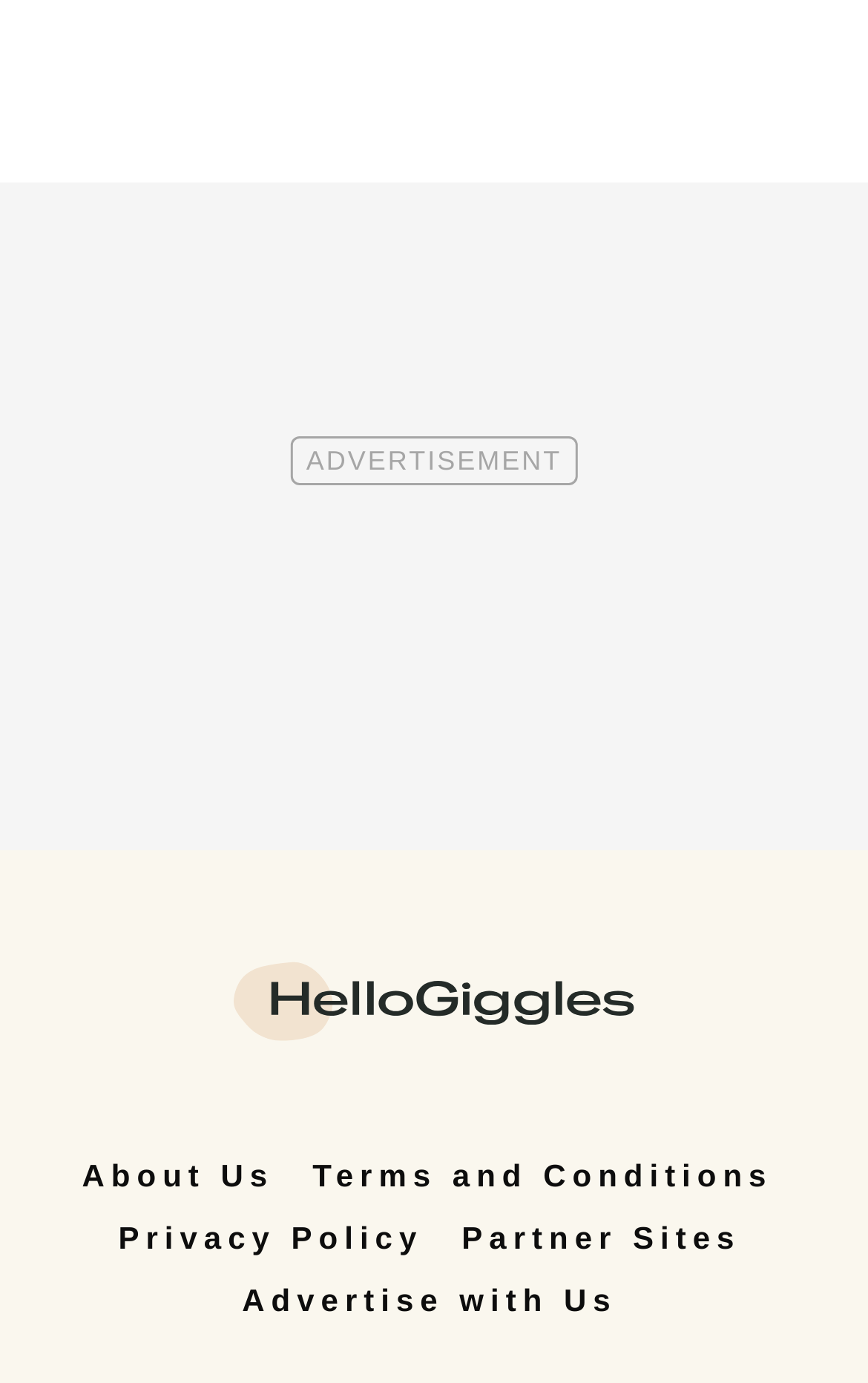Where is the image located on the webpage?
Analyze the image and deliver a detailed answer to the question.

The image is located in the top-left corner of the webpage, as indicated by its bounding box coordinates [0.269, 0.652, 0.731, 0.797], which shows that it is positioned near the top and left edges of the webpage.